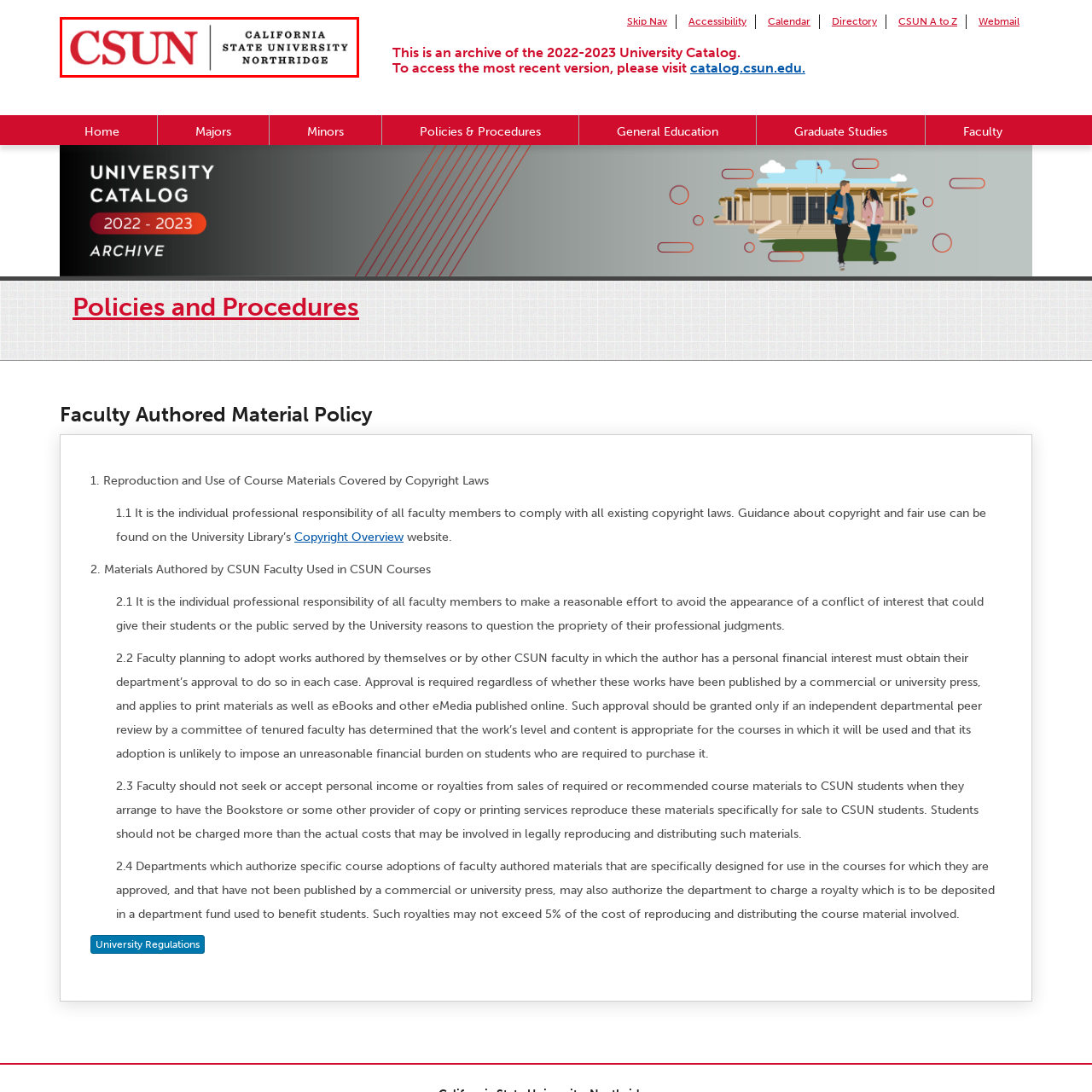Check the picture within the red bounding box and provide a brief answer using one word or phrase: What is the overall design aesthetic of the logo?

Modern yet academic